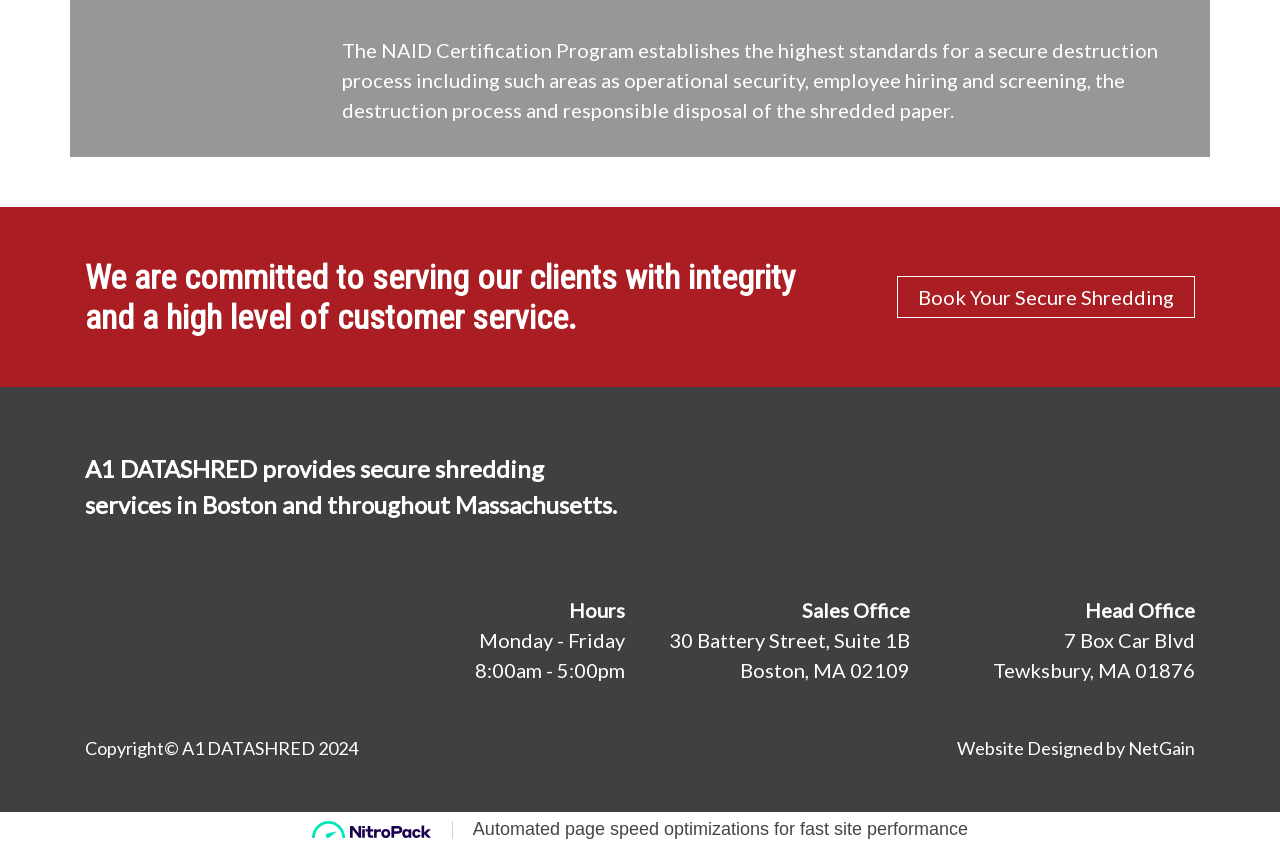Based on the element description: "alt="Review us on Google"", identify the UI element and provide its bounding box coordinates. Use four float numbers between 0 and 1, [left, top, right, bottom].

[0.066, 0.771, 0.236, 0.797]